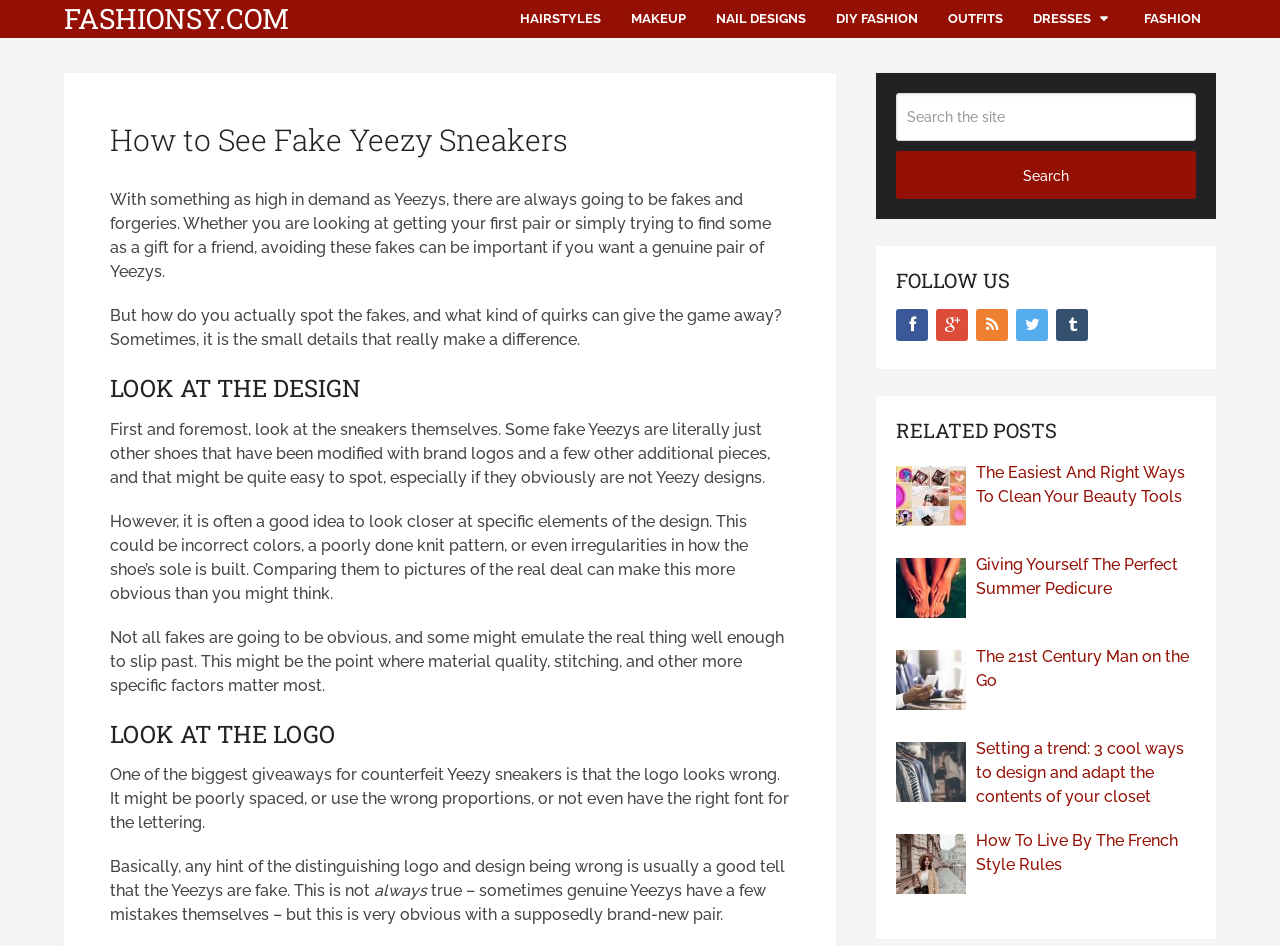Please determine the bounding box coordinates of the element to click in order to execute the following instruction: "Click on the 'The Easiest And Right Ways To Clean Your Beauty Tools' link". The coordinates should be four float numbers between 0 and 1, specified as [left, top, right, bottom].

[0.7, 0.487, 0.934, 0.538]